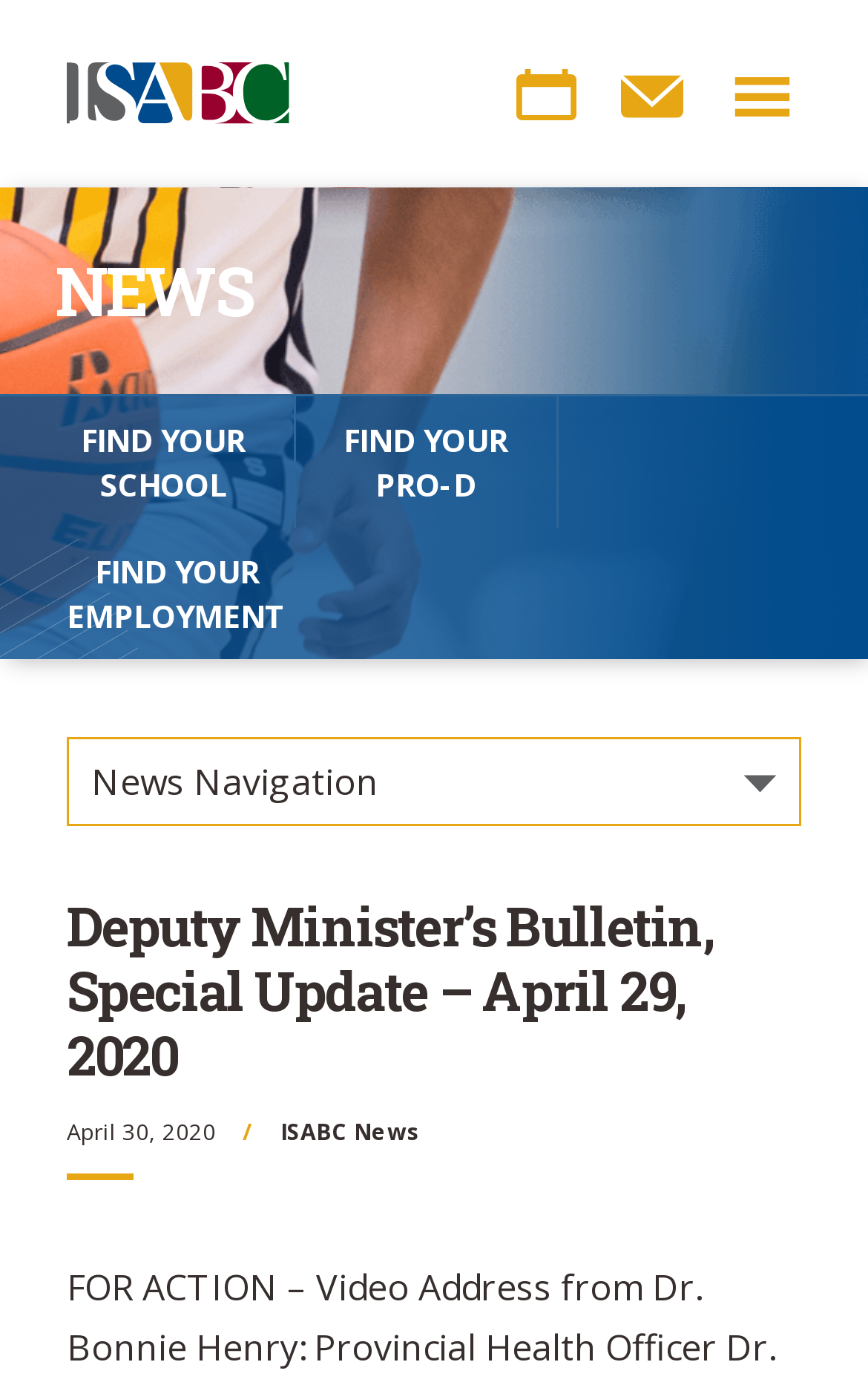Please determine the bounding box coordinates of the element to click in order to execute the following instruction: "Learn about debt consolidation loans with bad credit". The coordinates should be four float numbers between 0 and 1, specified as [left, top, right, bottom].

None